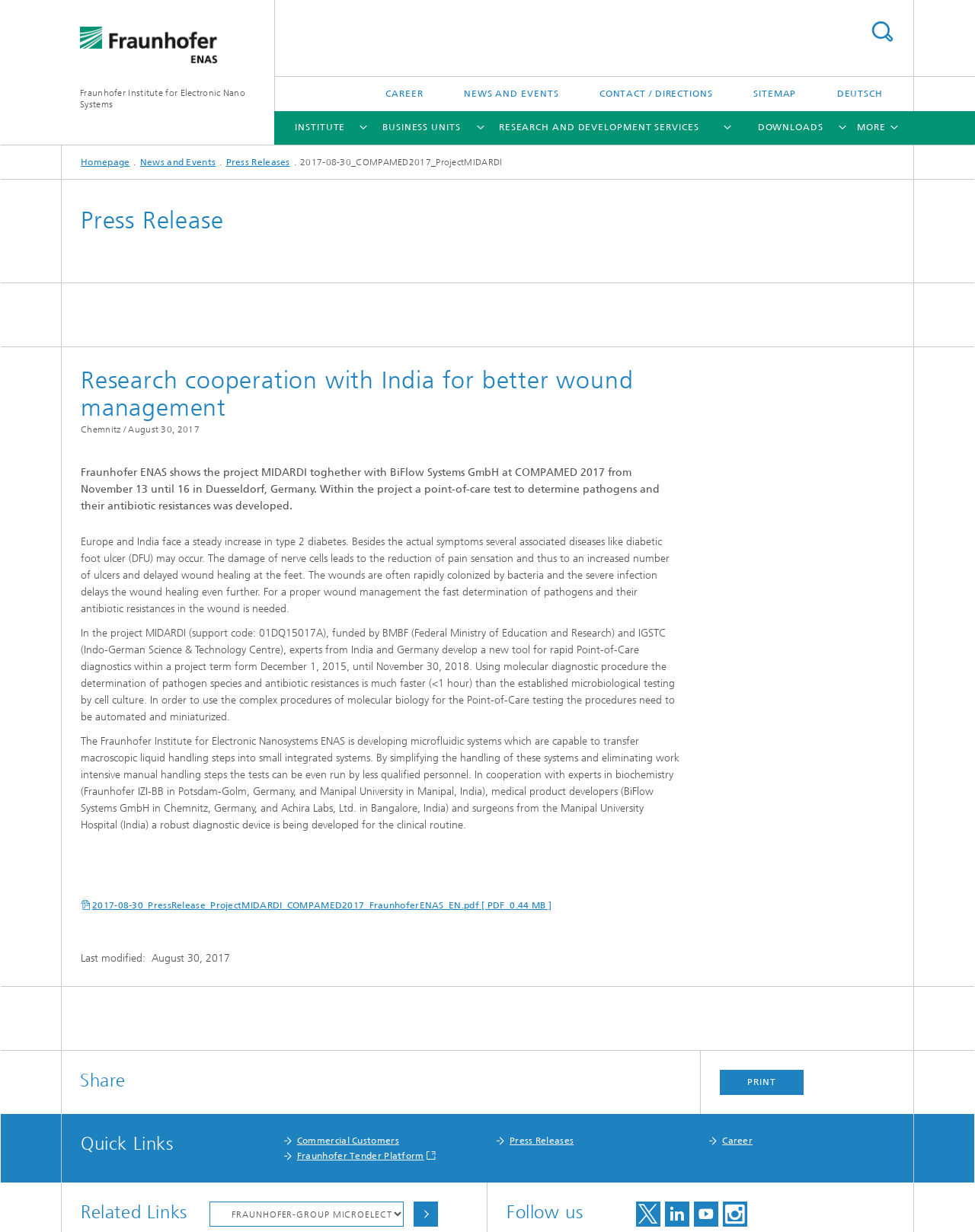Explain the webpage in detail, including its primary components.

The webpage is about Fraunhofer ENAS, an institute for electronic nano systems. At the top right corner, there is a search button with a magnifying glass icon. Below it, there are several links to different sections of the website, including "Career", "News and Events", "Contact/Directions", "Sitemap", and "Deutsch".

On the left side of the page, there is a menu with several categories, including "Institute", "Profile", "Board of Trustees", "Organization Chart", and "Quality Management". Each category has a dropdown list with more specific links.

In the main content area, there are several sections, each with a heading and a list of links. The sections include "Data and Facts", "Cooperations", "Business Units", and "Process, Device and Packaging Technologies". Each section has a list of links to more specific topics, such as "Financial situation and investment", "Personnel development", "History", and "Simulation of devices".

There are also sections on "3D/MEMS Packaging", "MEMS Technology Platforms", "Nanotechnological Components and Systems", and "Smart Systems", each with a list of links to more specific topics.

Overall, the webpage provides an overview of Fraunhofer ENAS and its various research areas and activities.